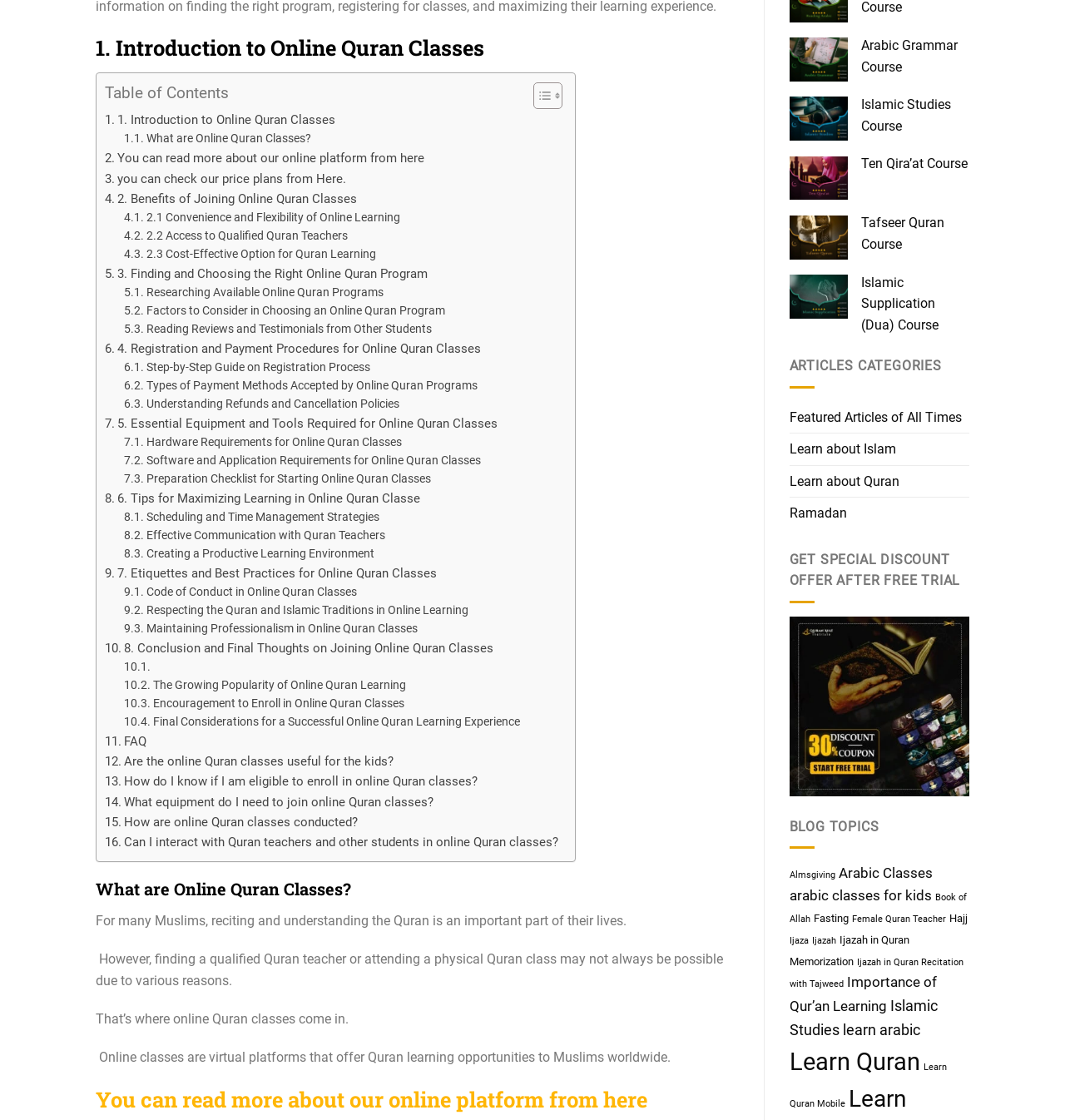Please determine the bounding box coordinates of the element to click on in order to accomplish the following task: "Read more about 'What are Online Quran Classes?'". Ensure the coordinates are four float numbers ranging from 0 to 1, i.e., [left, top, right, bottom].

[0.116, 0.116, 0.292, 0.132]